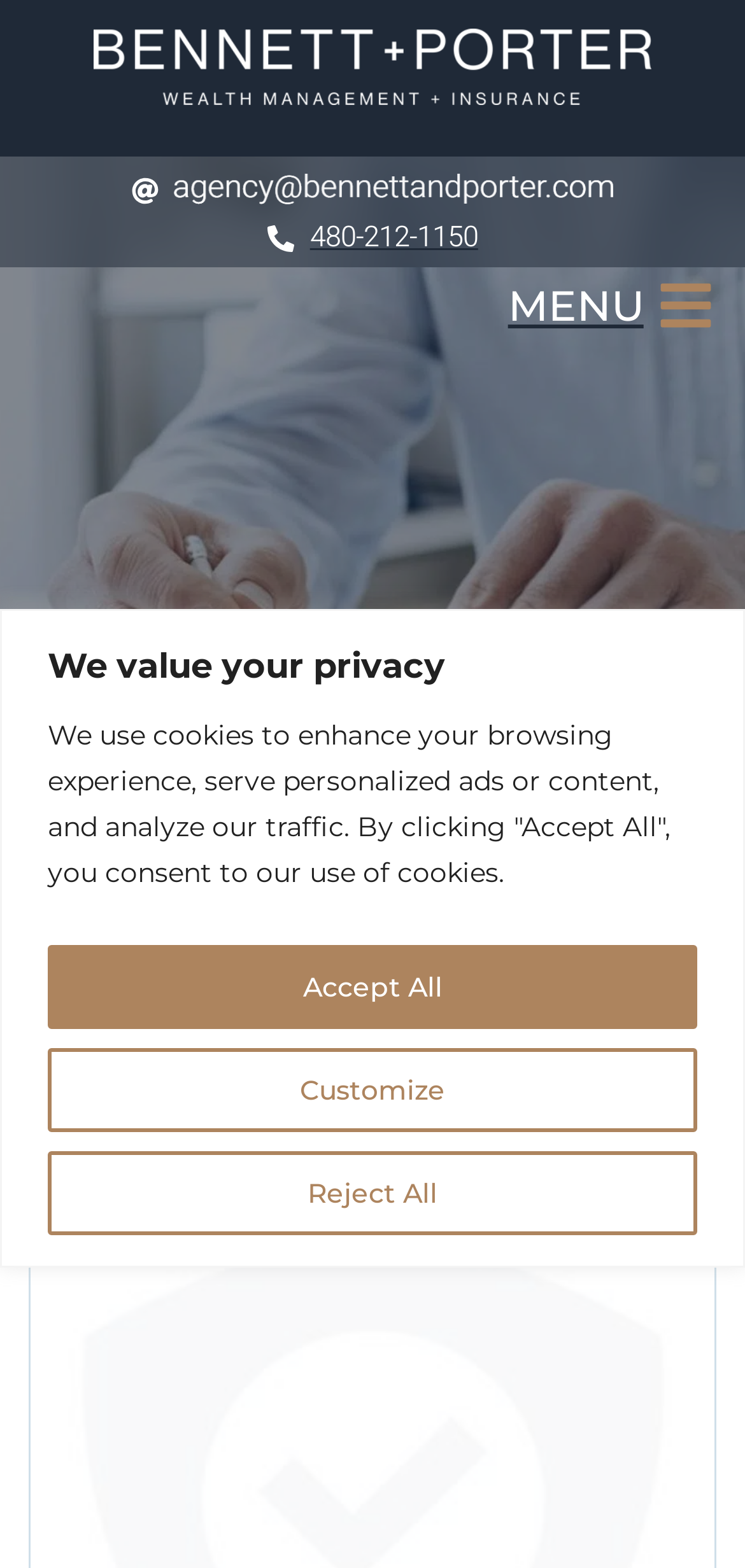What is the logo on the top left corner of the webpage?
Please answer the question with a single word or phrase, referencing the image.

Bennett & Porter Logo